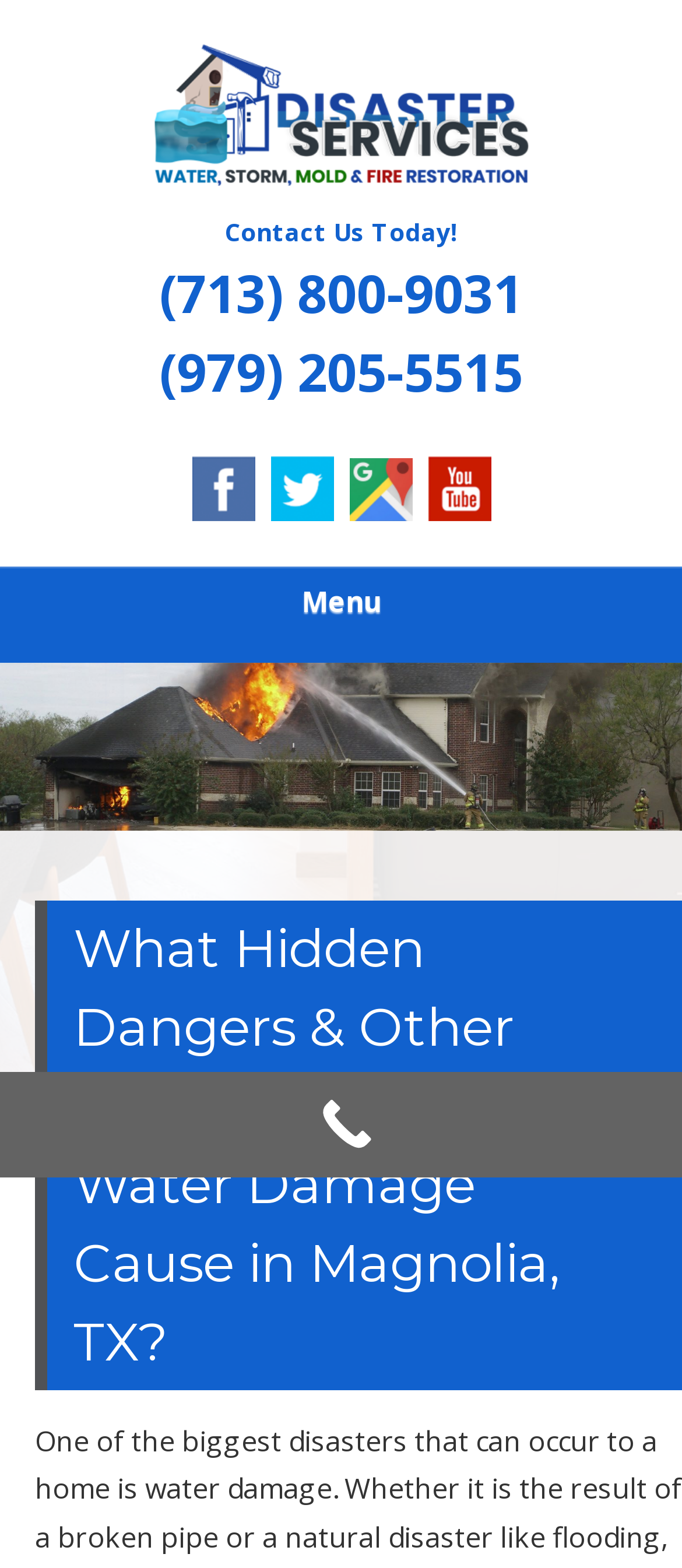Identify the bounding box coordinates necessary to click and complete the given instruction: "Click the 'Next' button".

[0.897, 0.454, 0.974, 0.487]